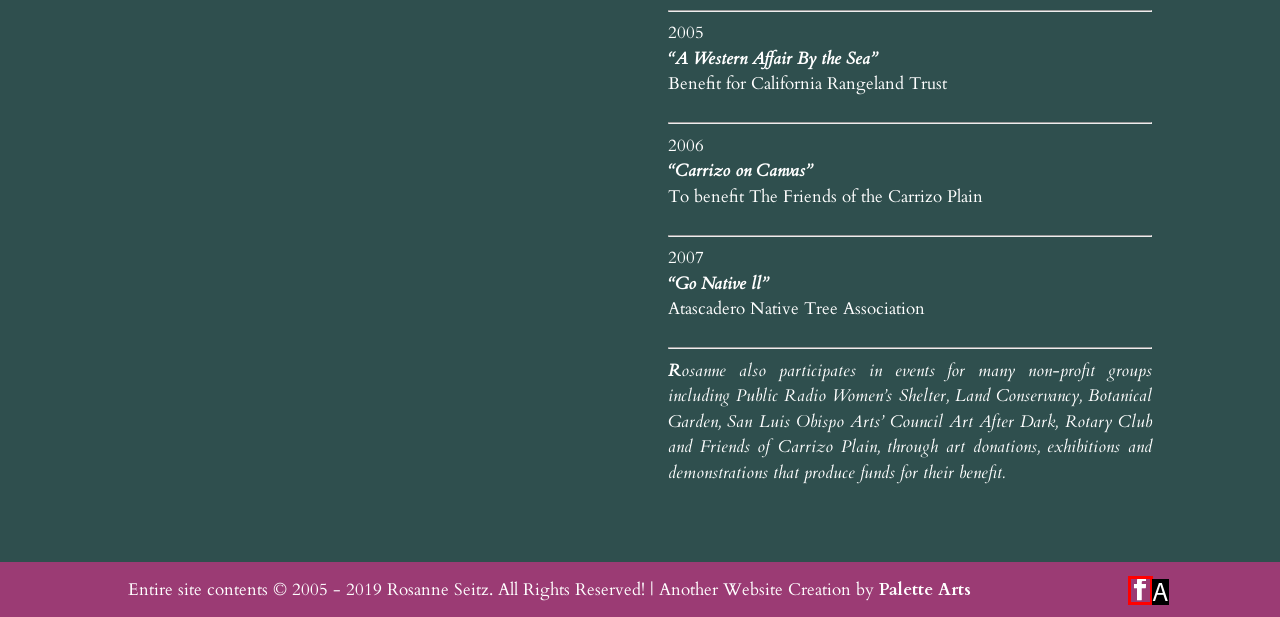Tell me which one HTML element best matches the description: Deepa Thukral
Answer with the option's letter from the given choices directly.

None